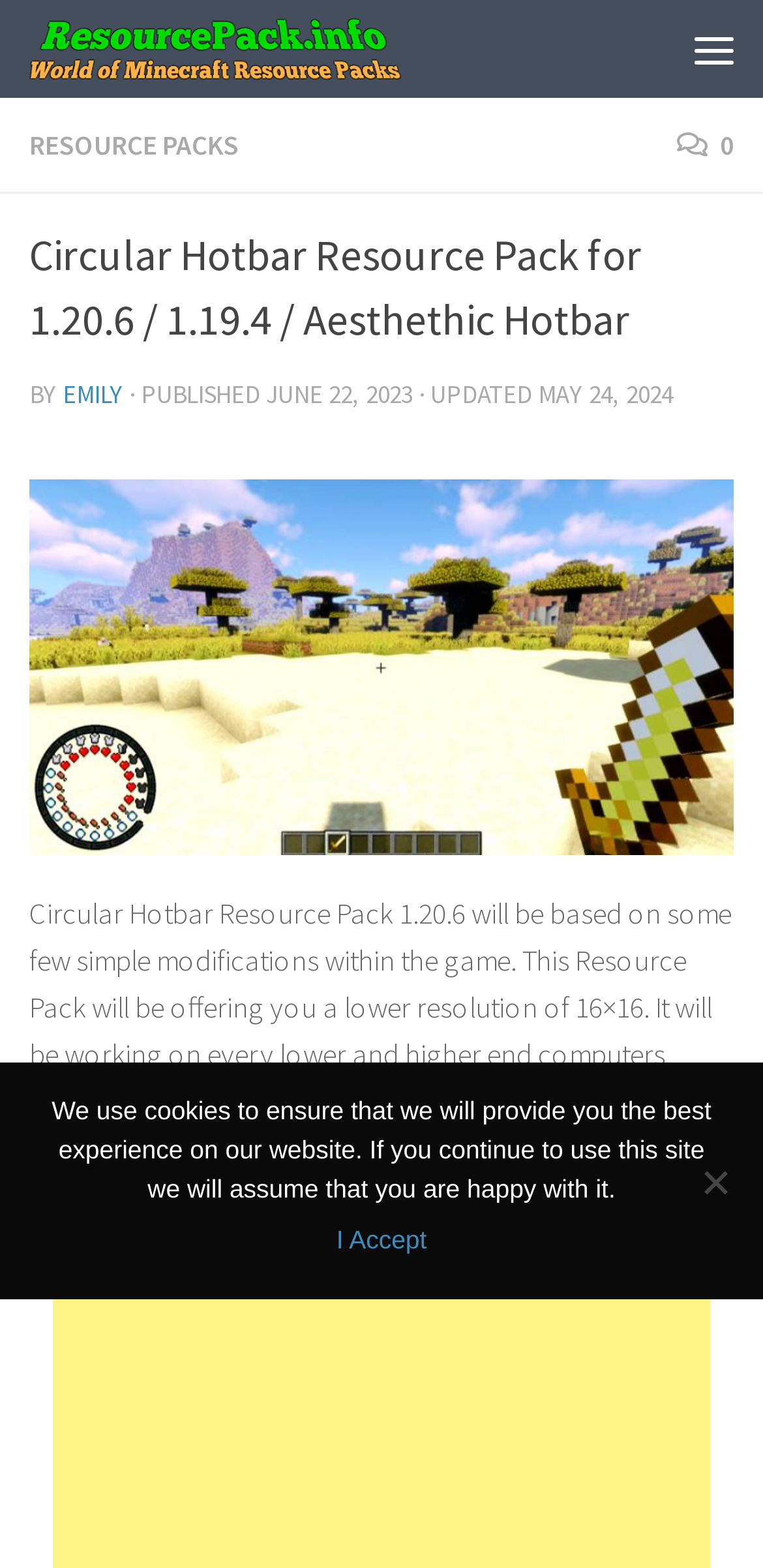Provide the bounding box coordinates of the HTML element this sentence describes: "title="ResourcePack.info | Home page"".

[0.033, 0.01, 0.697, 0.052]